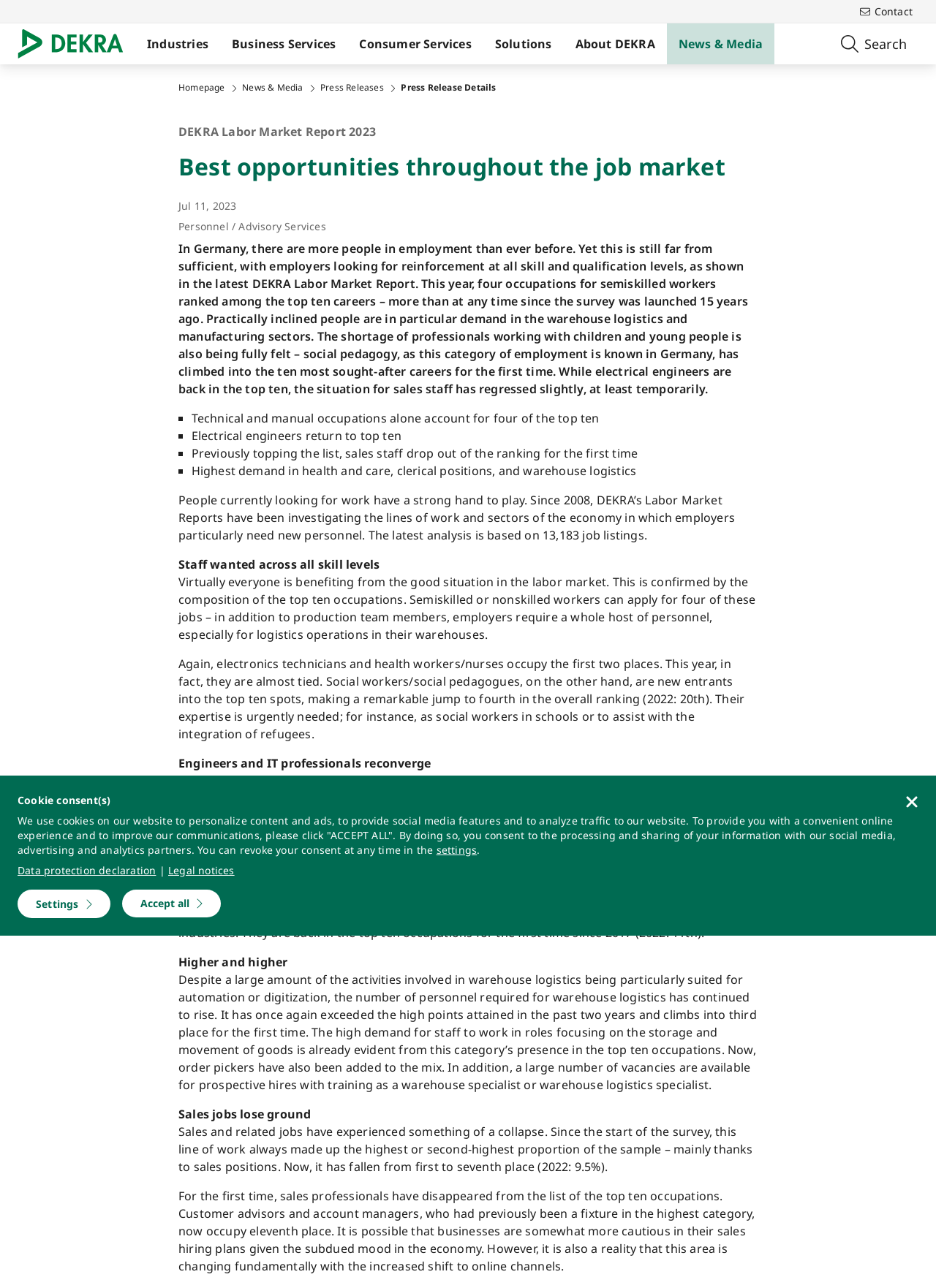Could you specify the bounding box coordinates for the clickable section to complete the following instruction: "Click the 'Homepage' link"?

[0.191, 0.064, 0.24, 0.073]